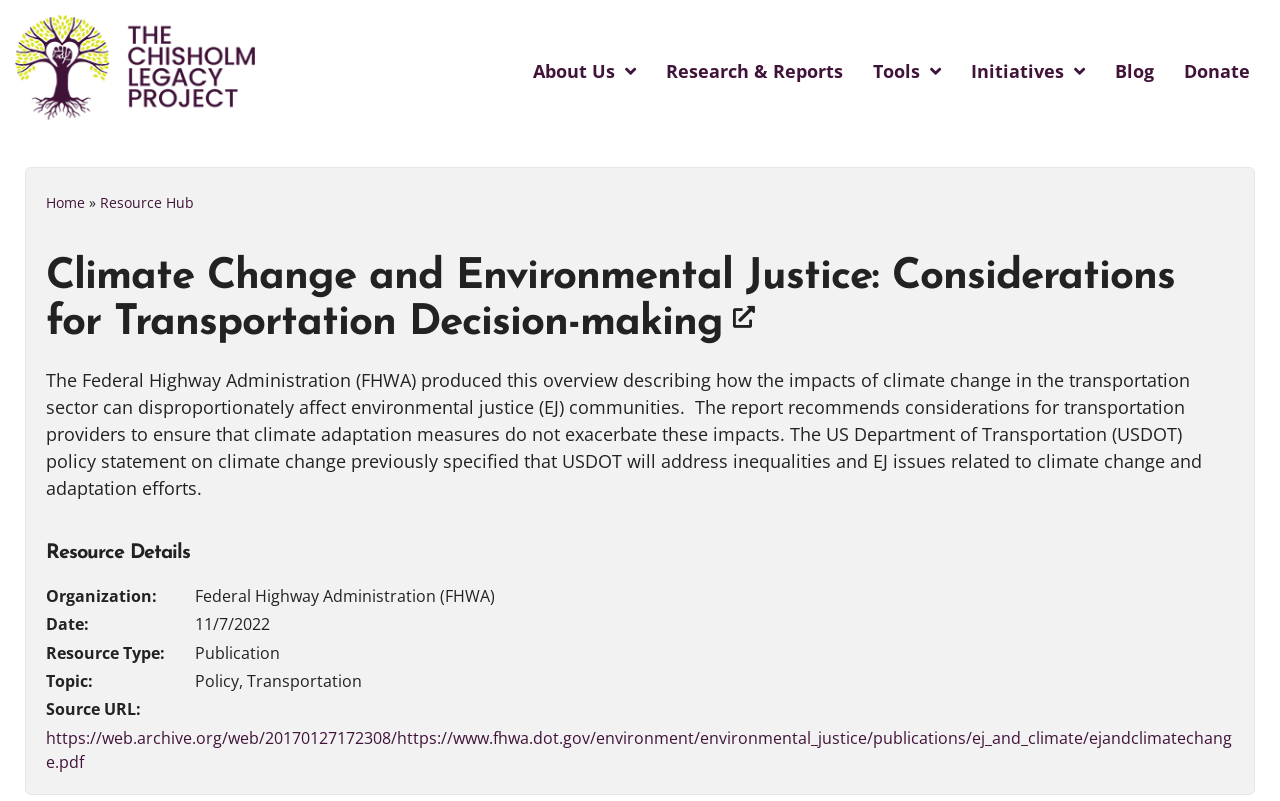Determine the bounding box coordinates for the element that should be clicked to follow this instruction: "Go to About Us". The coordinates should be given as four float numbers between 0 and 1, in the format [left, top, right, bottom].

[0.409, 0.065, 0.505, 0.112]